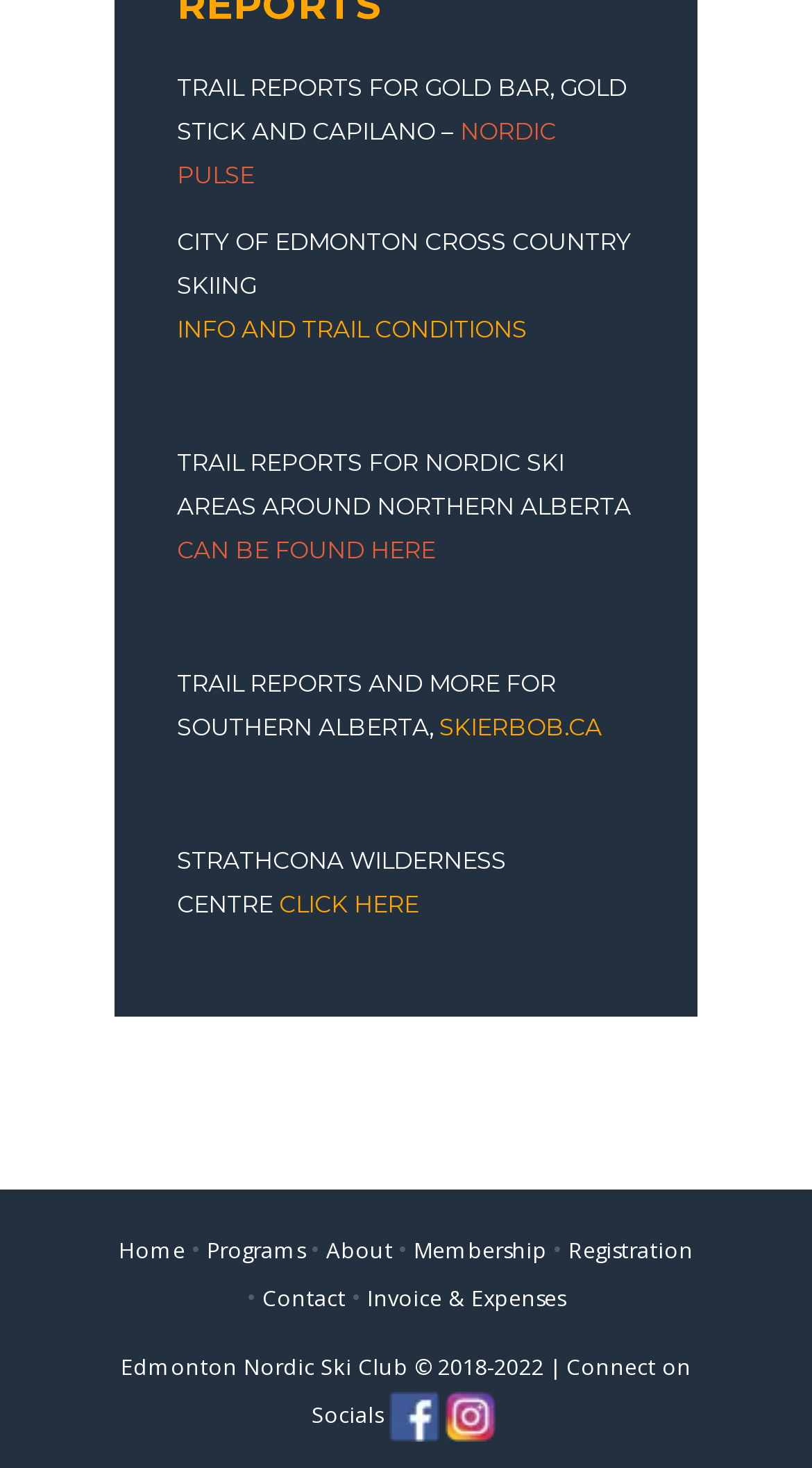Find the bounding box coordinates of the clickable element required to execute the following instruction: "View trail conditions". Provide the coordinates as four float numbers between 0 and 1, i.e., [left, top, right, bottom].

[0.218, 0.214, 0.649, 0.234]